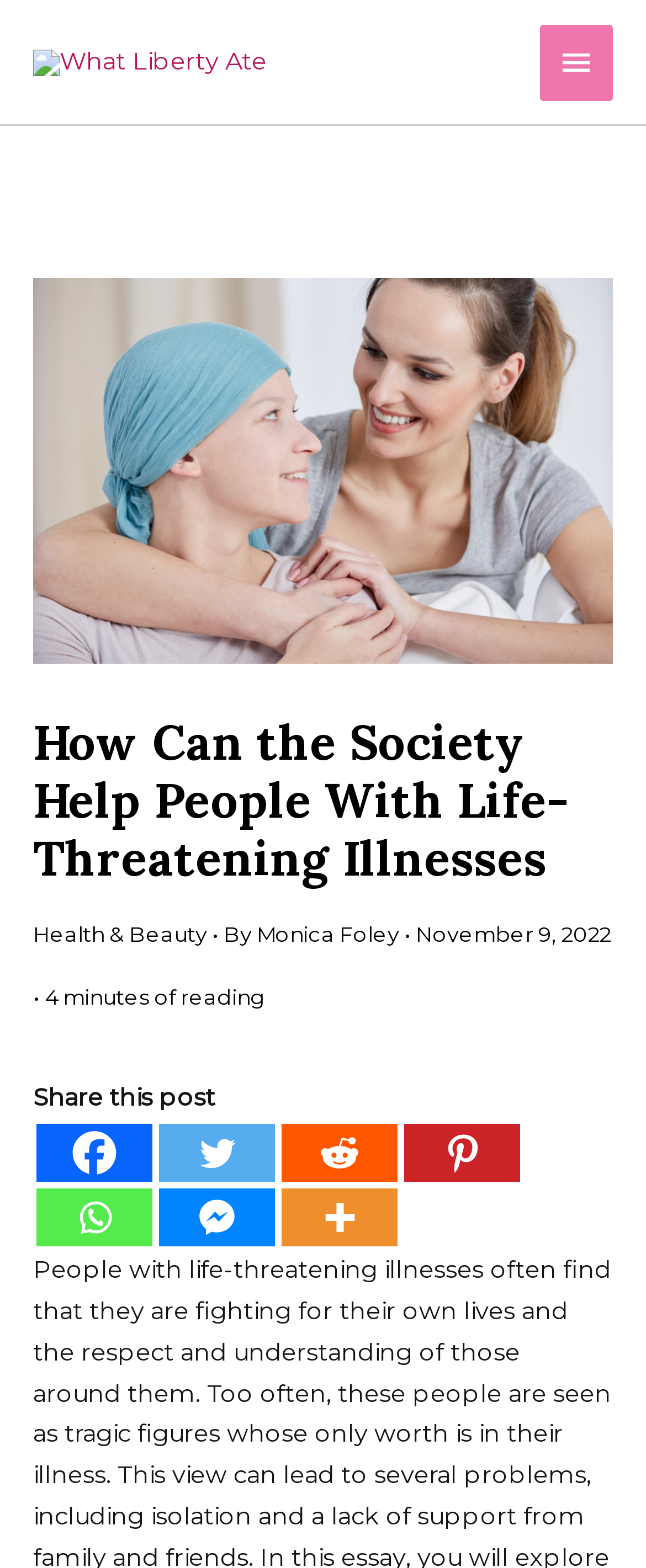Please find the bounding box coordinates of the element's region to be clicked to carry out this instruction: "Share this post on Facebook".

[0.056, 0.717, 0.236, 0.754]